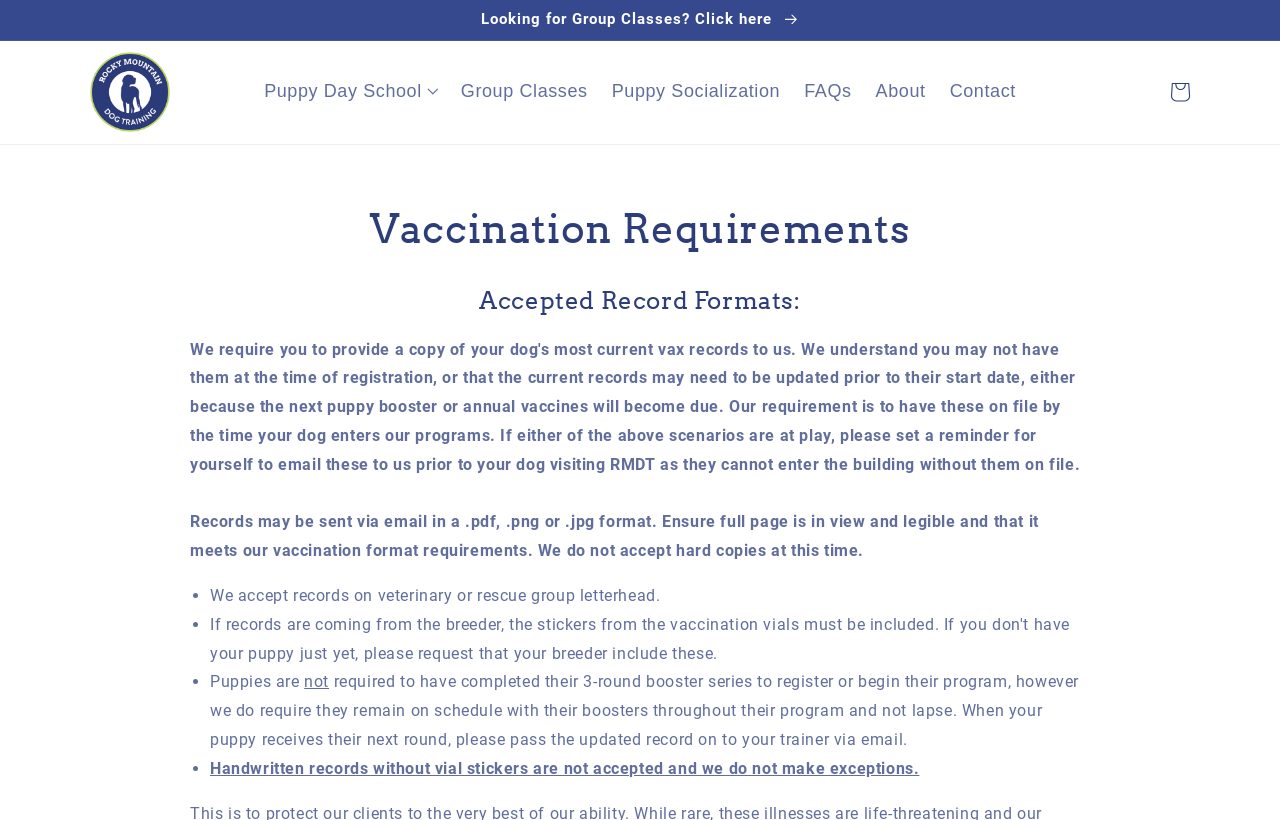Locate the bounding box coordinates of the segment that needs to be clicked to meet this instruction: "View 'FAQs'".

[0.619, 0.083, 0.675, 0.141]